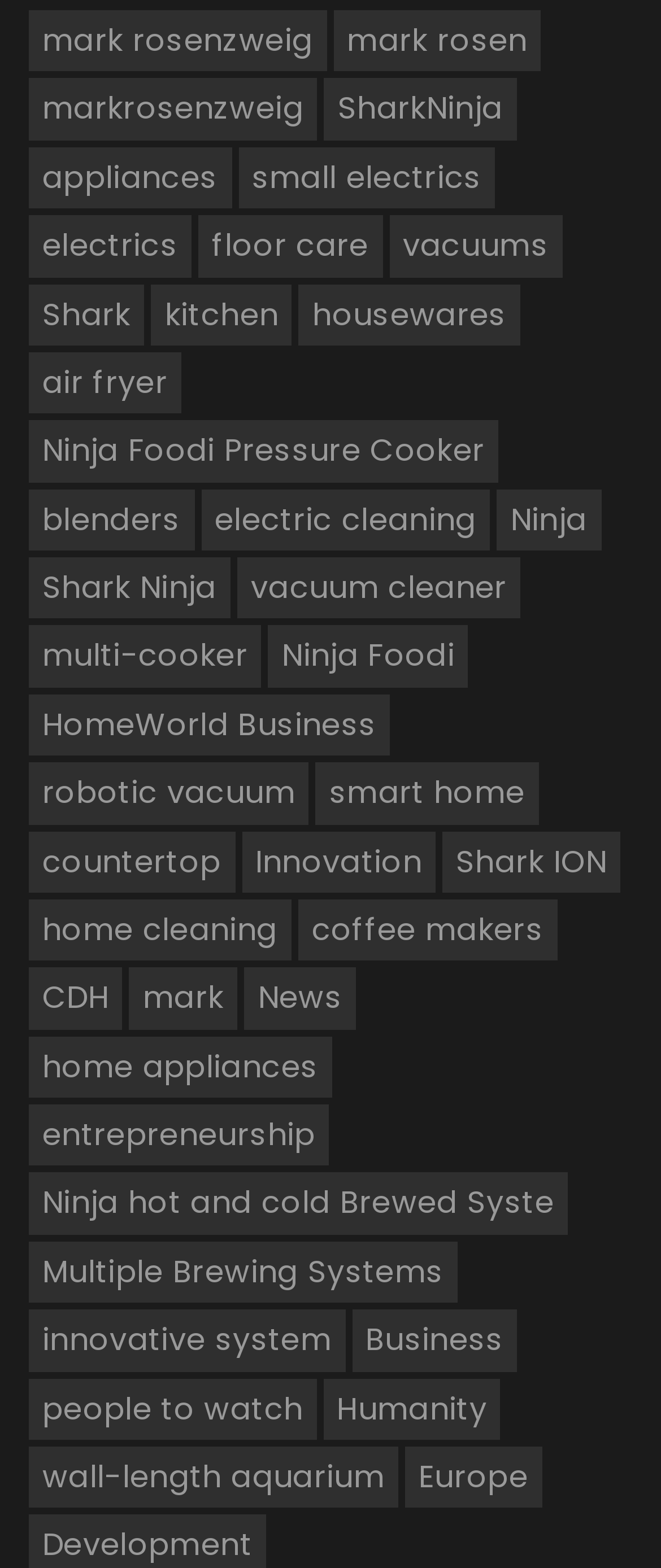What is the brand mentioned most on this webpage? Examine the screenshot and reply using just one word or a brief phrase.

Shark